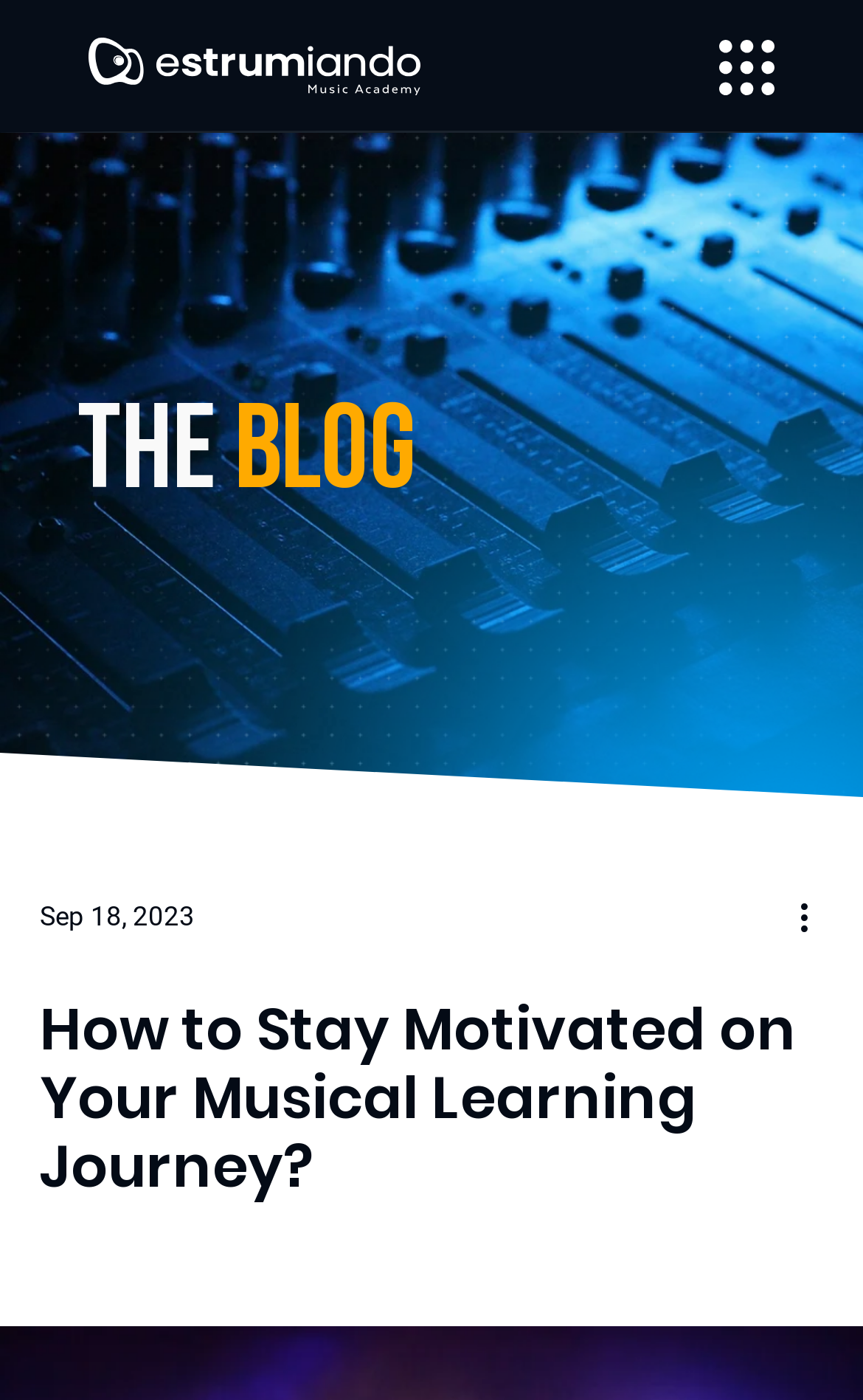What is the date of the latest article?
Please provide a single word or phrase answer based on the image.

Sep 18, 2023